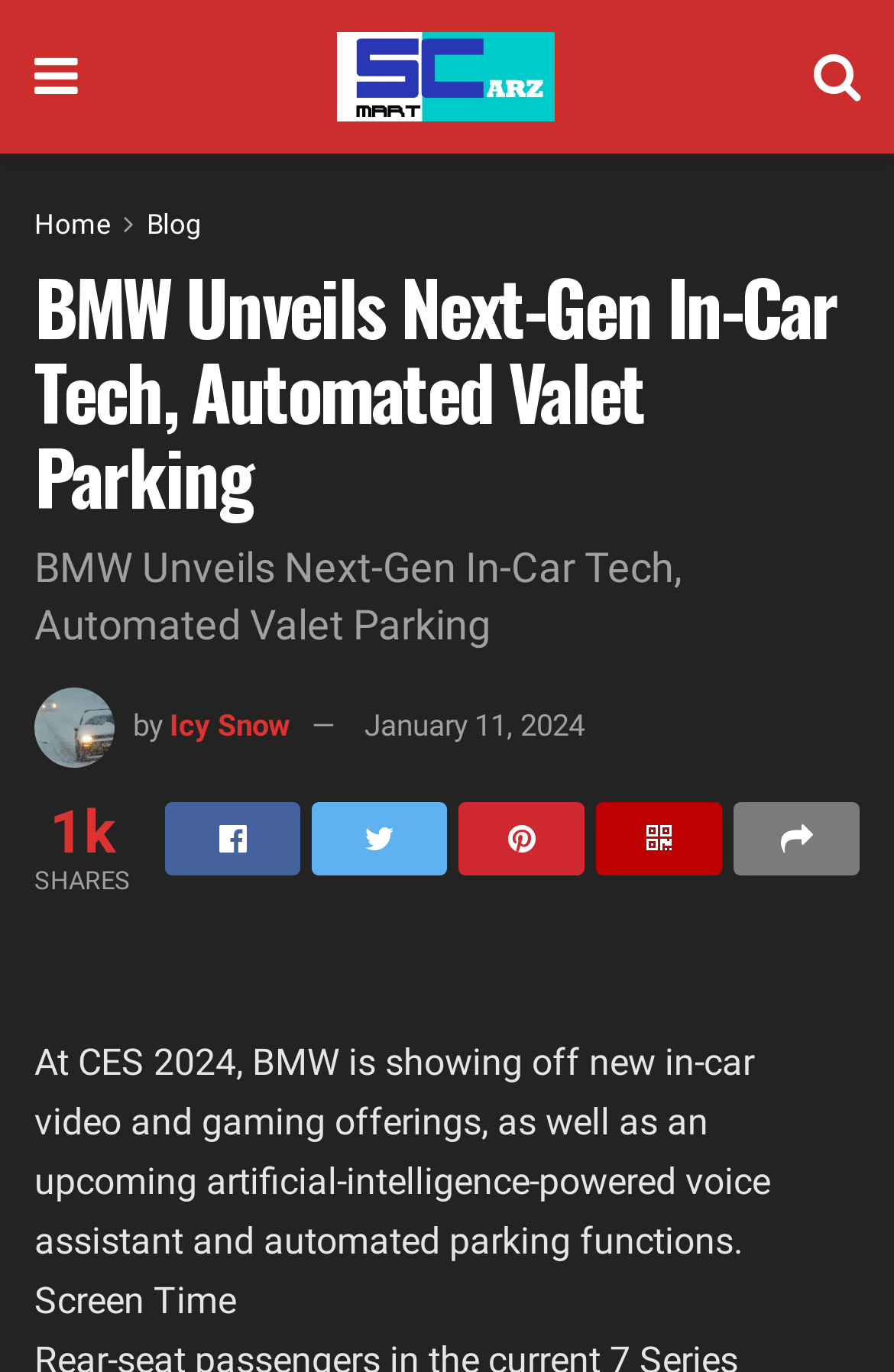Please look at the image and answer the question with a detailed explanation: Who wrote the article?

The author of the article can be found below the title of the article, where it says 'by Icy Snow'.